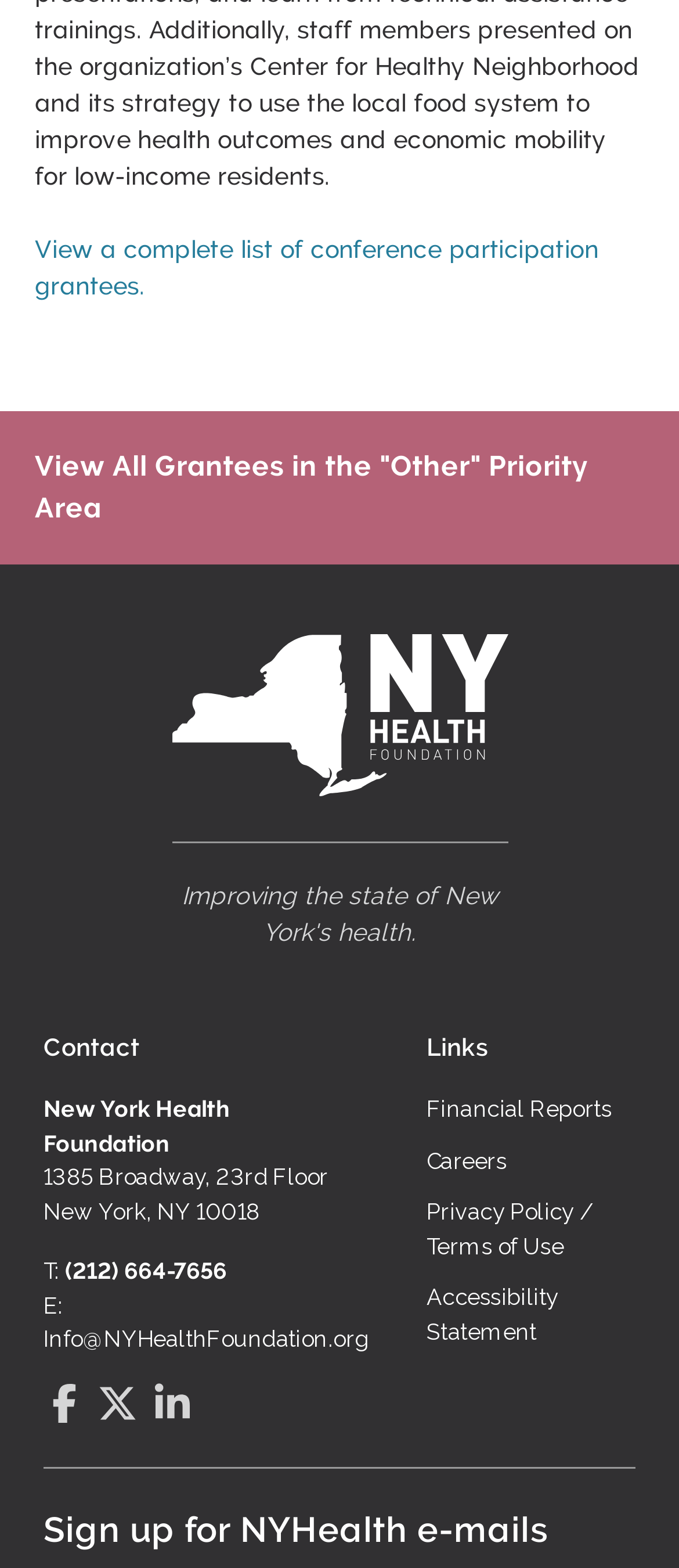Can you specify the bounding box coordinates of the area that needs to be clicked to fulfill the following instruction: "View a complete list of conference participation grantees."?

[0.051, 0.15, 0.881, 0.191]